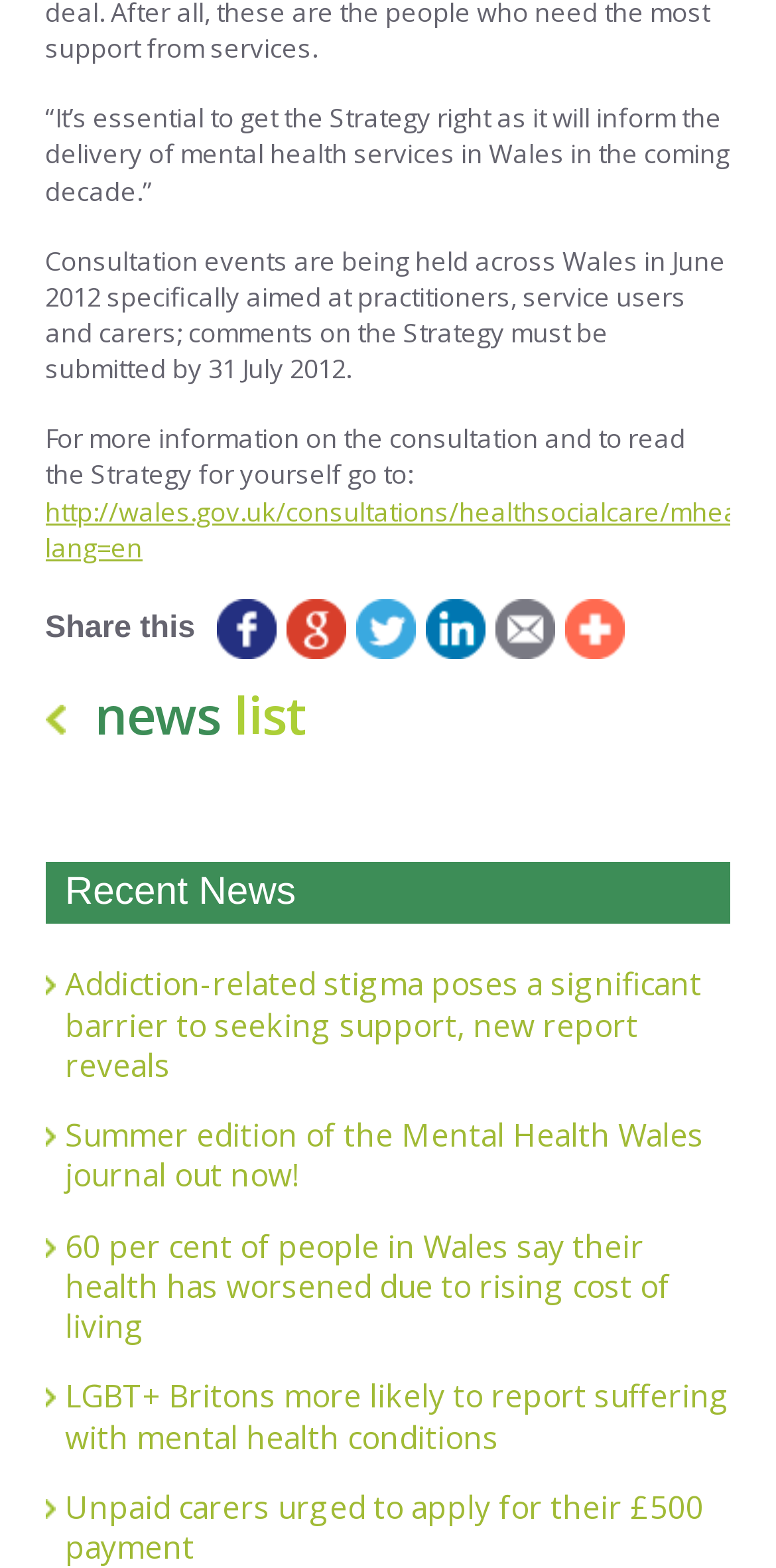What is the percentage of people in Wales who say their health has worsened due to the rising cost of living?
With the help of the image, please provide a detailed response to the question.

The third news item in the 'Recent News' section is a link to an article that states '60 per cent of people in Wales say their health has worsened due to rising cost of living', indicating that 60 per cent of people in Wales have experienced a decline in their health due to the rising cost of living.